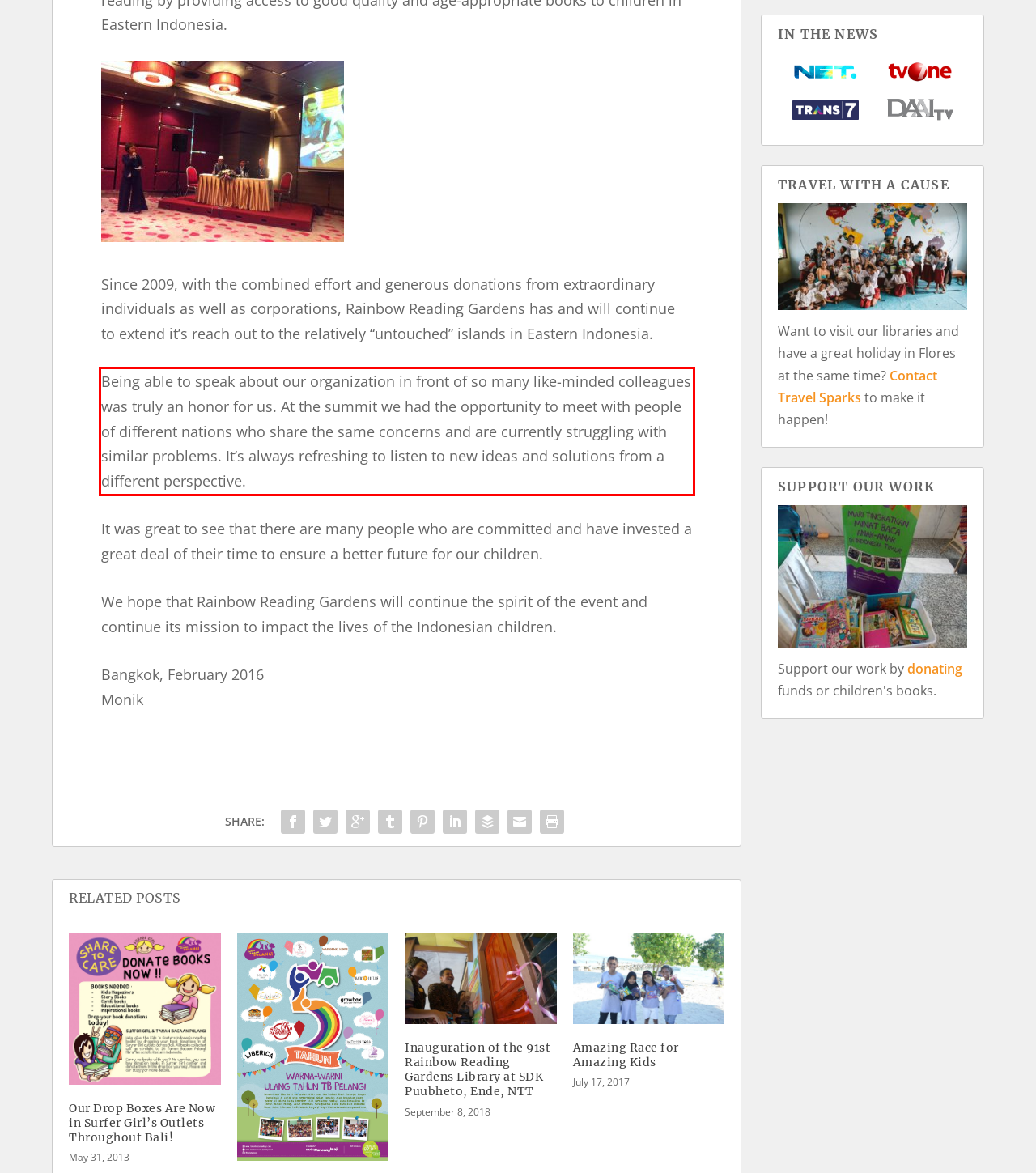Identify the text inside the red bounding box on the provided webpage screenshot by performing OCR.

Being able to speak about our organization in front of so many like-minded colleagues was truly an honor for us. At the summit we had the opportunity to meet with people of different nations who share the same concerns and are currently struggling with similar problems. It’s always refreshing to listen to new ideas and solutions from a different perspective.